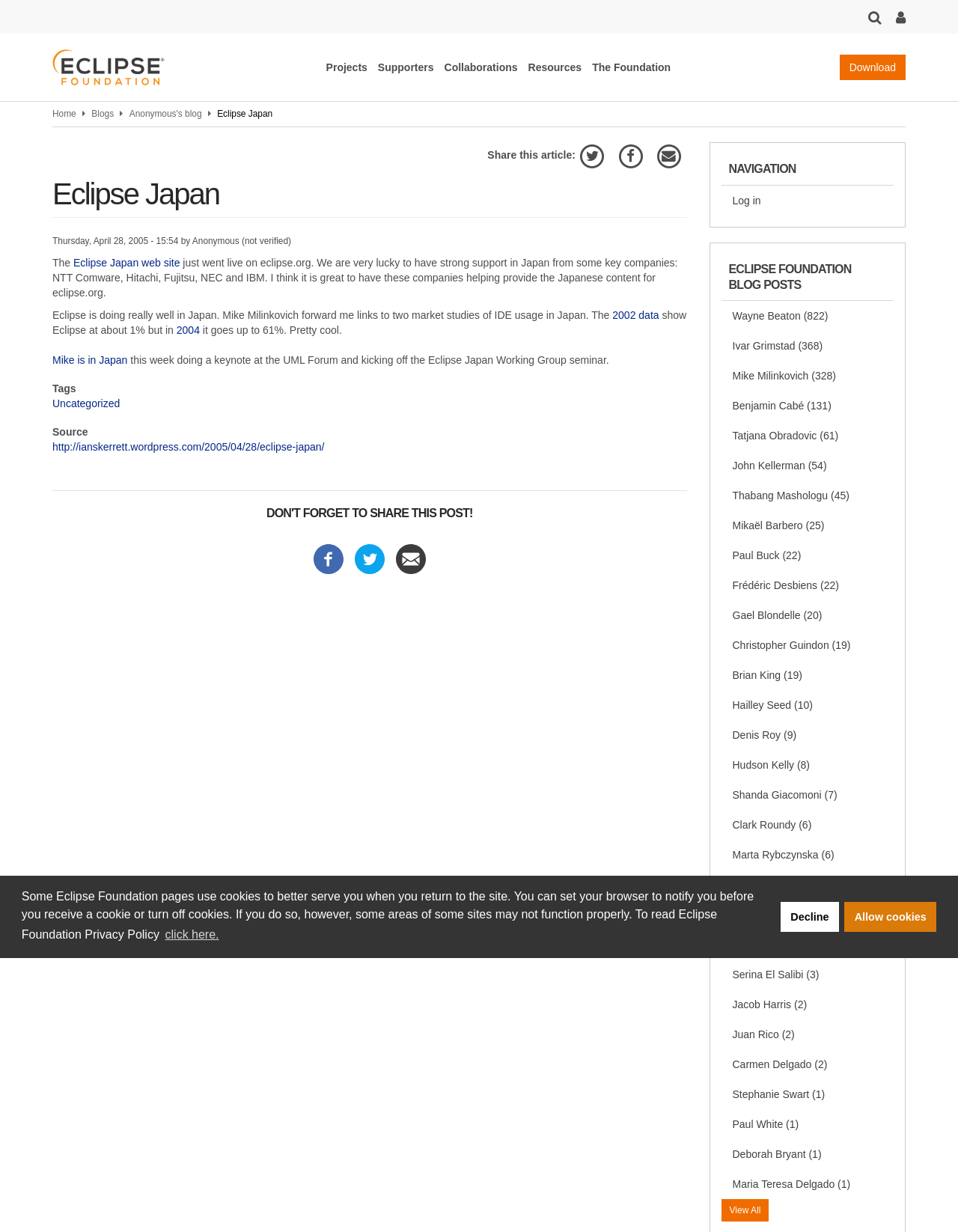Identify the bounding box coordinates of the region that should be clicked to execute the following instruction: "Click the 'Log in' link".

[0.753, 0.151, 0.933, 0.175]